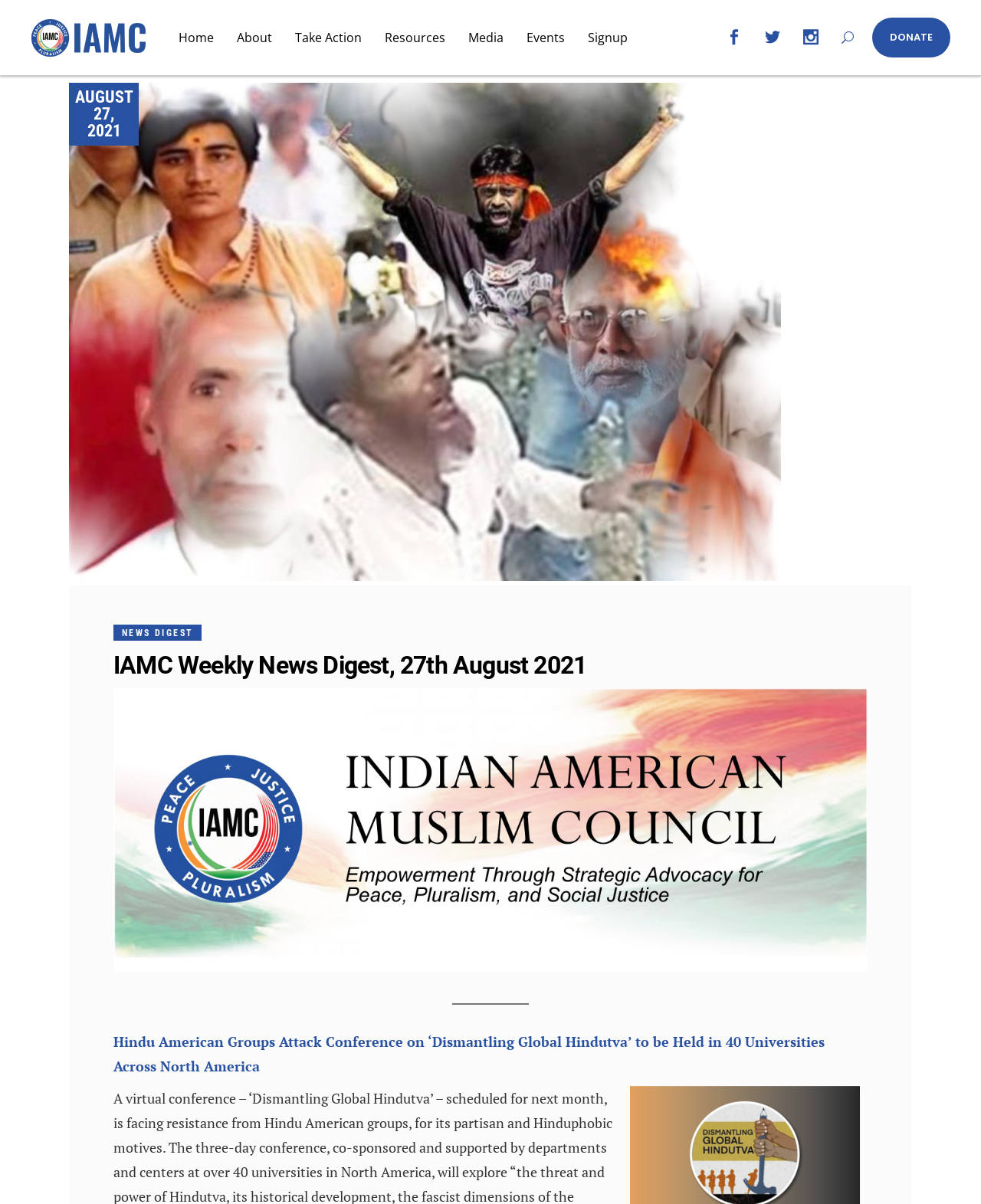Provide a brief response in the form of a single word or phrase:
What is the topic of the news article?

Hindu American Groups Attack Conference